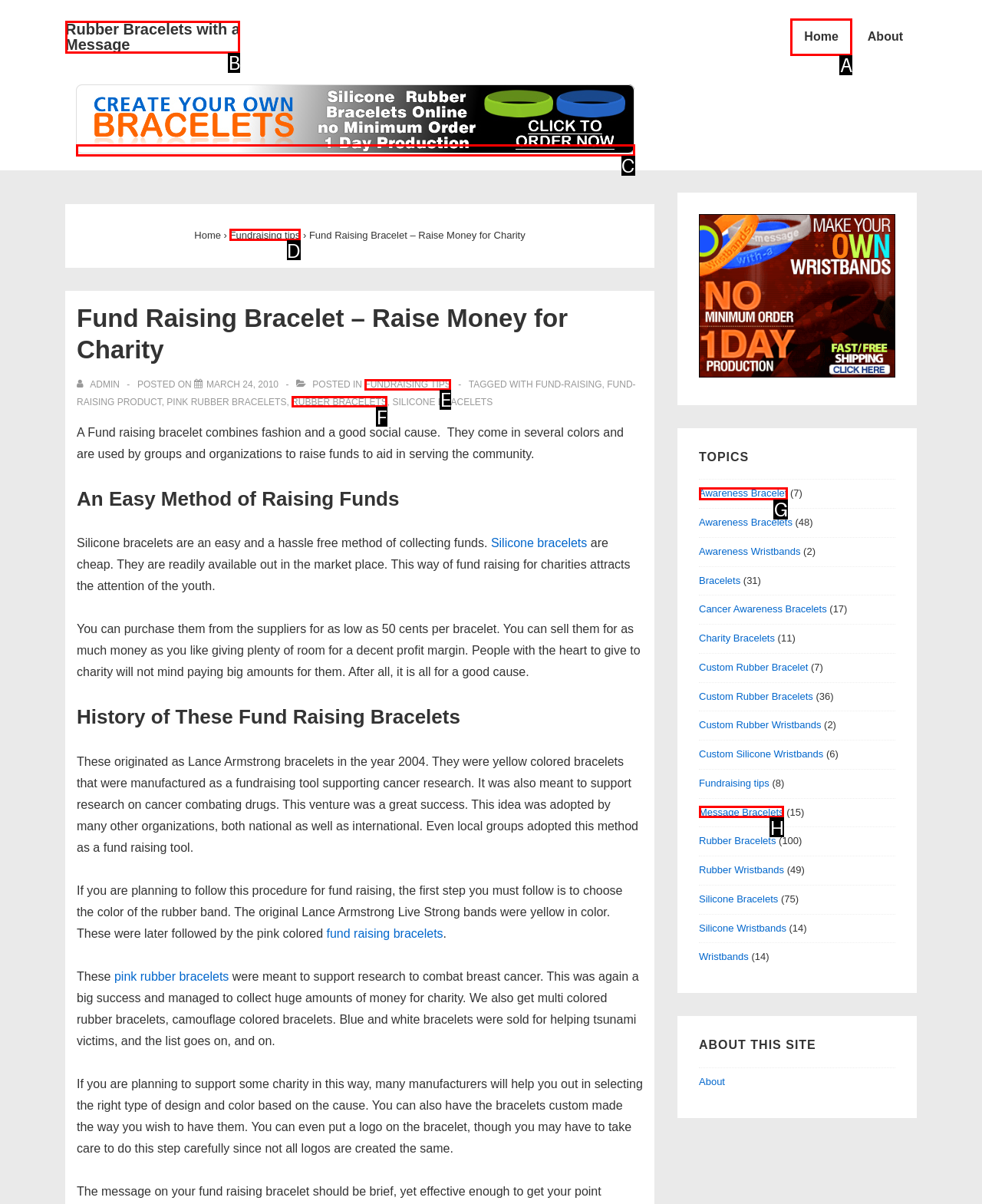Identify the letter of the correct UI element to fulfill the task: Explore 'Awareness Bracelet' from the given options in the screenshot.

G